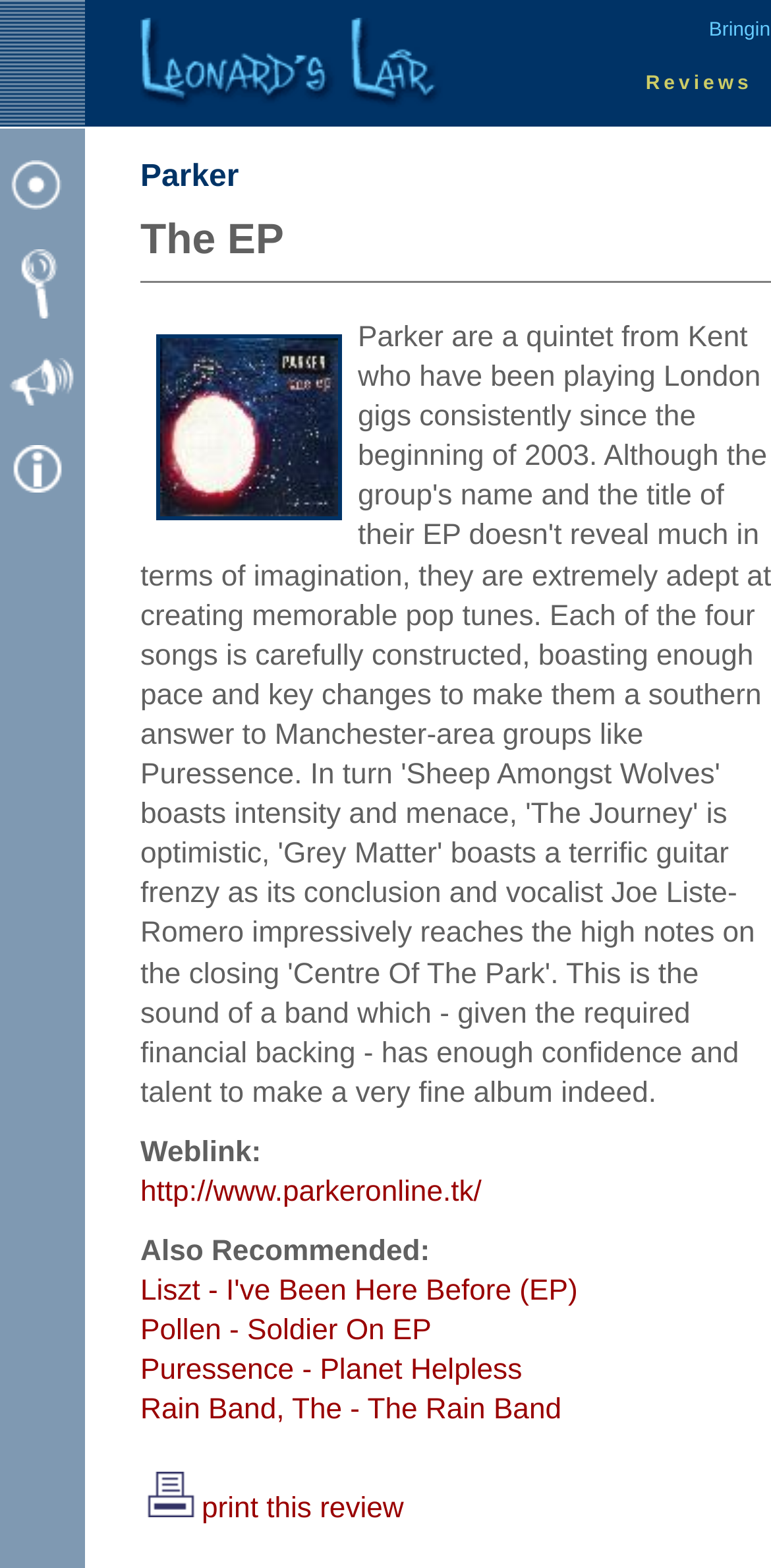Locate the bounding box coordinates of the UI element described by: "Pollen - Soldier On EP". Provide the coordinates as four float numbers between 0 and 1, formatted as [left, top, right, bottom].

[0.182, 0.839, 0.56, 0.859]